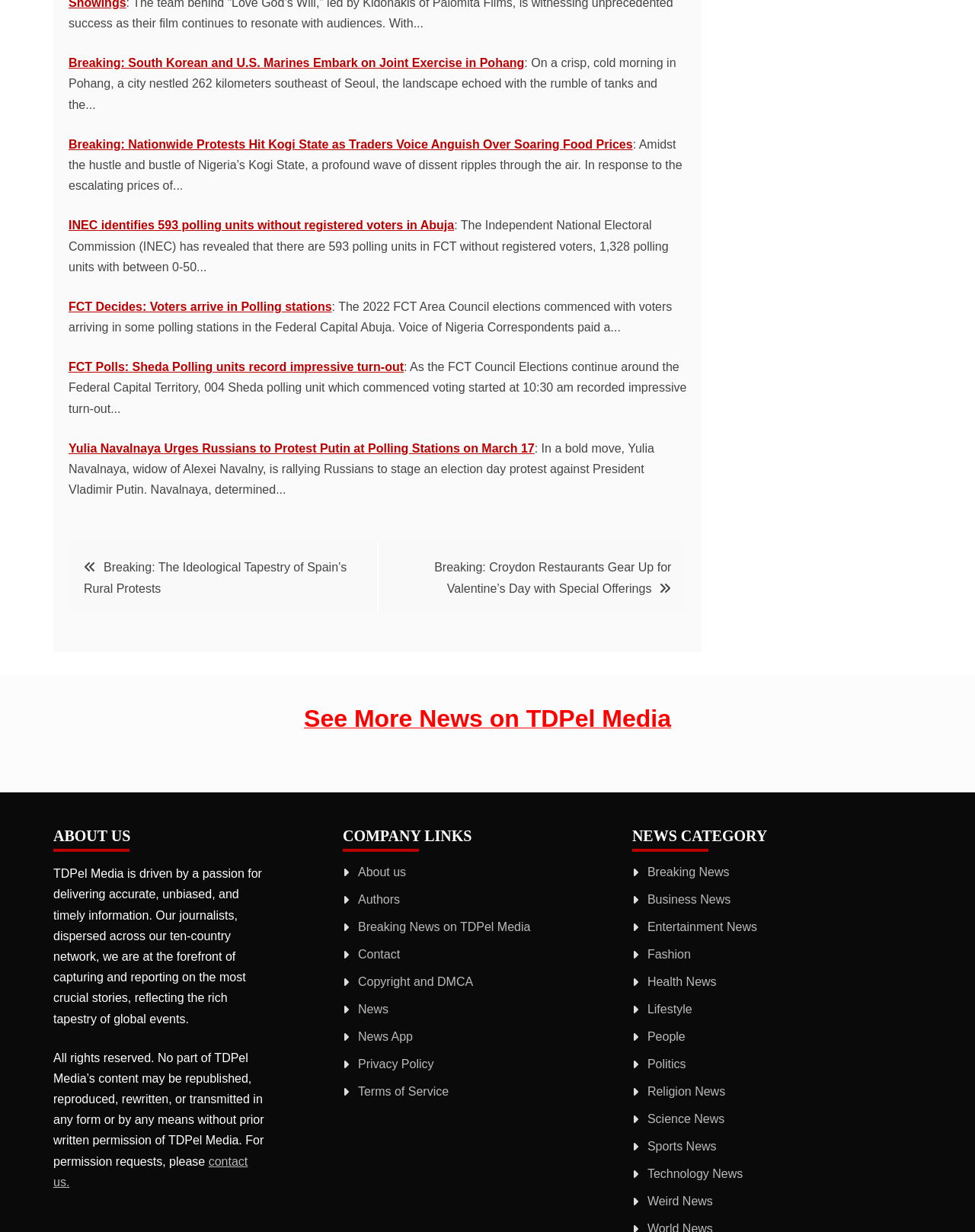What is the topic of the first news article?
With the help of the image, please provide a detailed response to the question.

The first news article is about a joint exercise between South Korean and U.S. Marines in Pohang, which is evident from the link text 'Breaking: South Korean and U.S. Marines Embark on Joint Exercise in Pohang'.